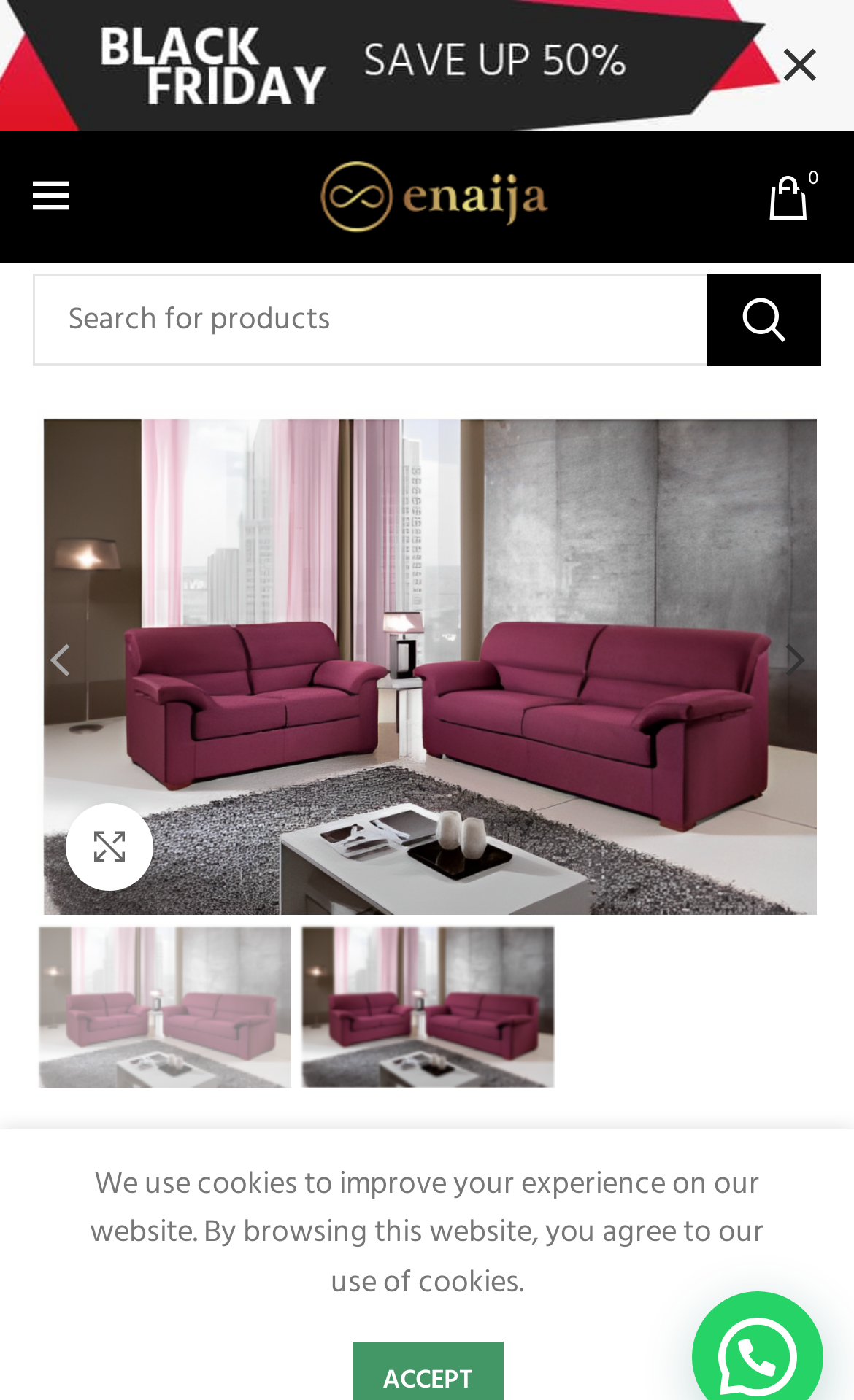What is the color of the sofa set?
Examine the screenshot and reply with a single word or phrase.

Magenta